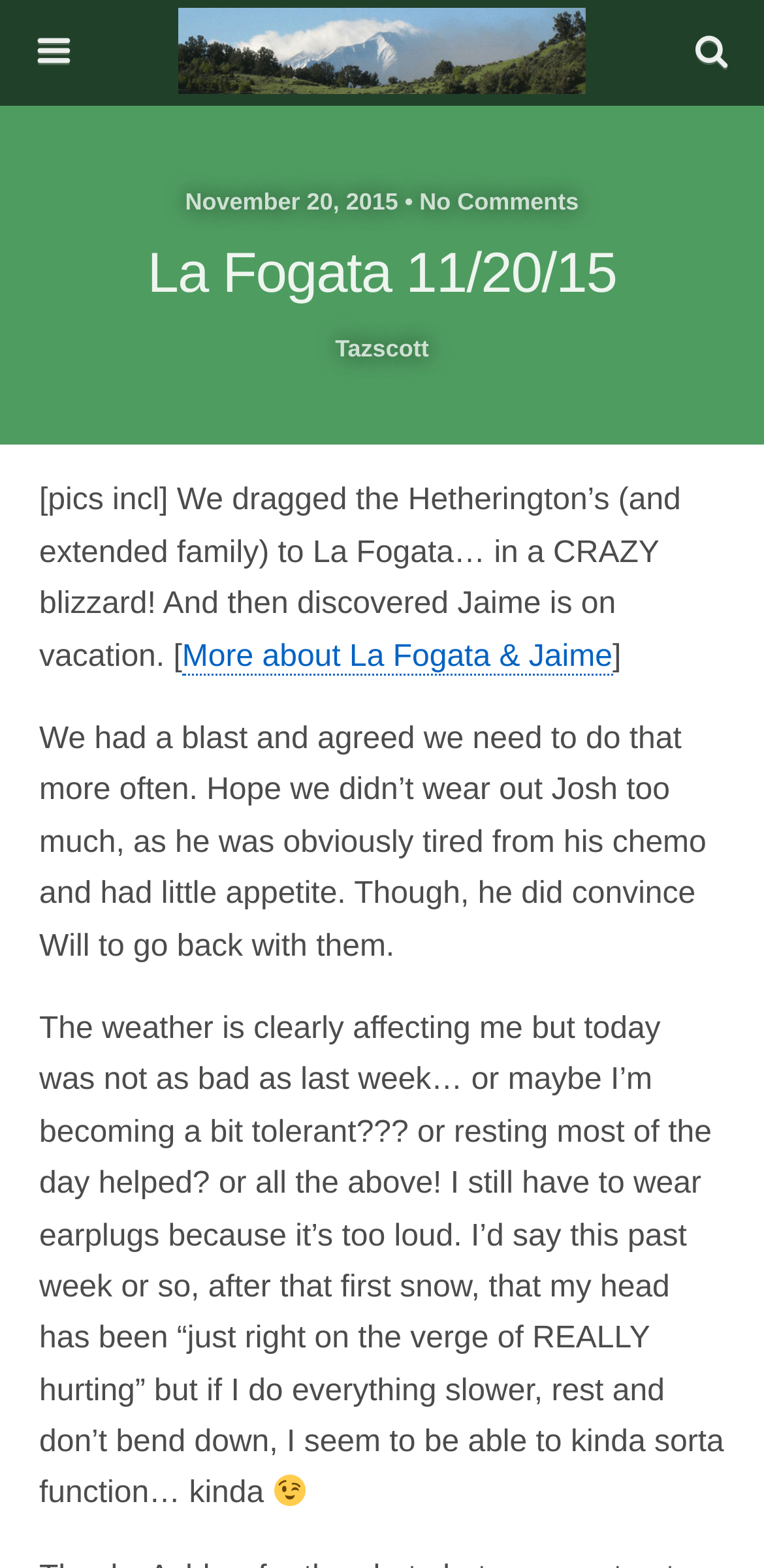Is the author of the blog post talking about their health?
Based on the image, answer the question with as much detail as possible.

The blog post mentions 'my head has been “just right on the verge of REALLY hurting”' and describes the author's experience with pain and fatigue, indicating that they are talking about their health.